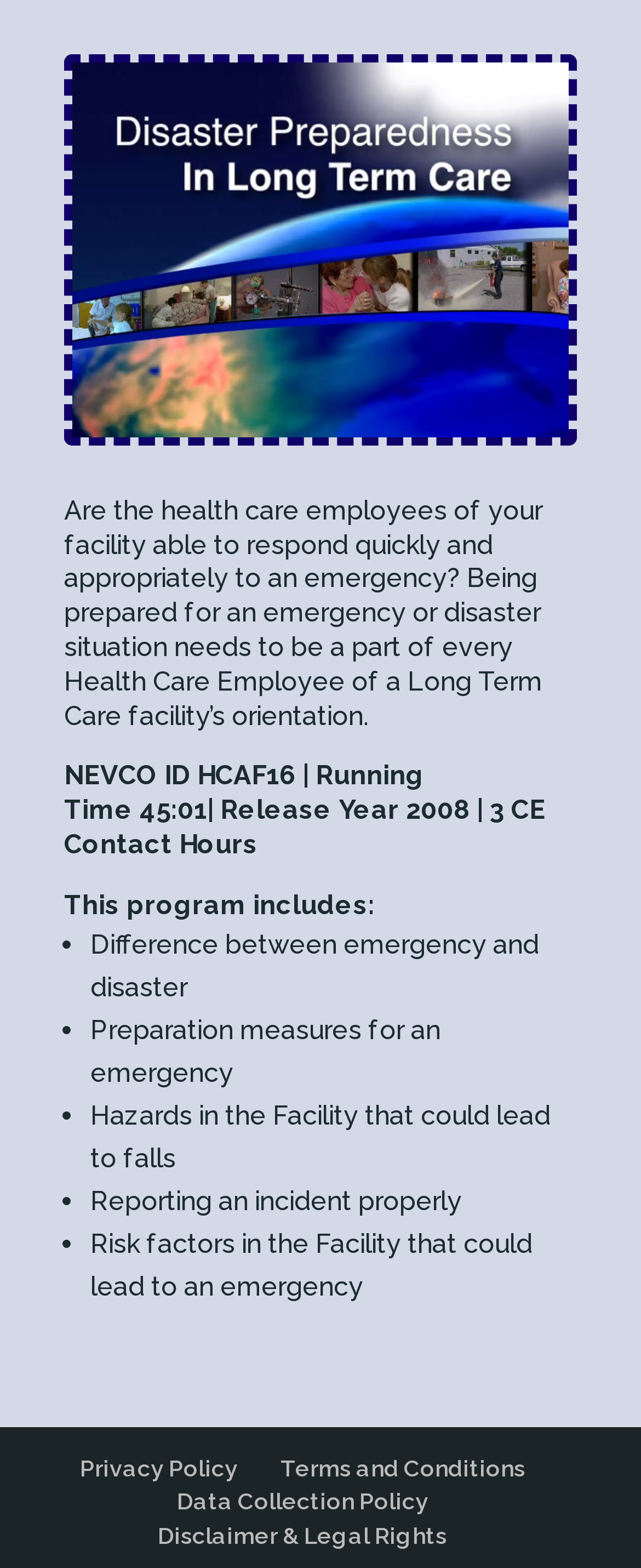Please determine the bounding box coordinates for the element with the description: "Disclaimer & Legal Rights".

[0.246, 0.971, 0.697, 0.988]